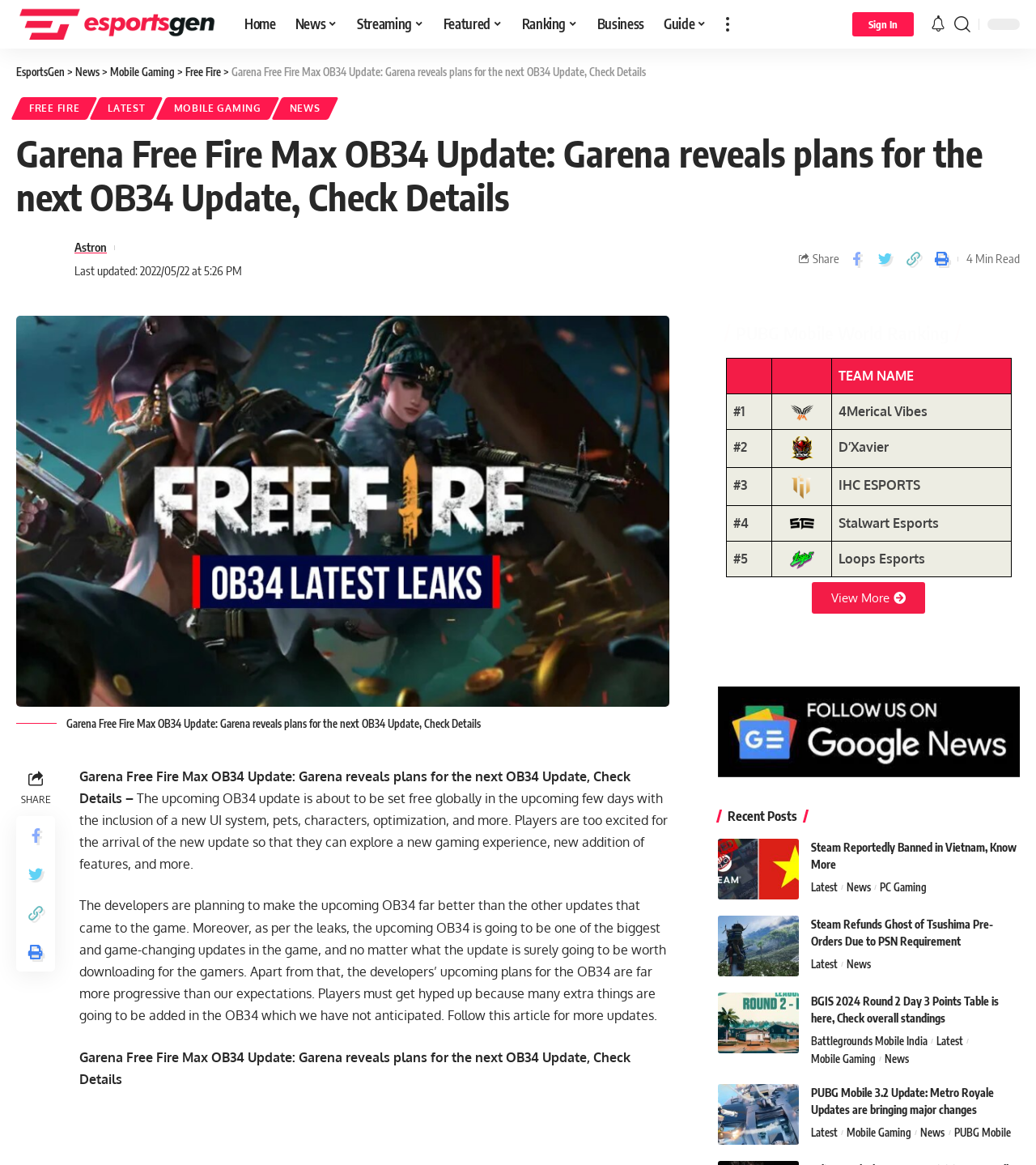How many minutes does it take to read the article?
Refer to the image and give a detailed response to the question.

The estimated reading time of the article is mentioned at the top of the webpage, which is 4 minutes.